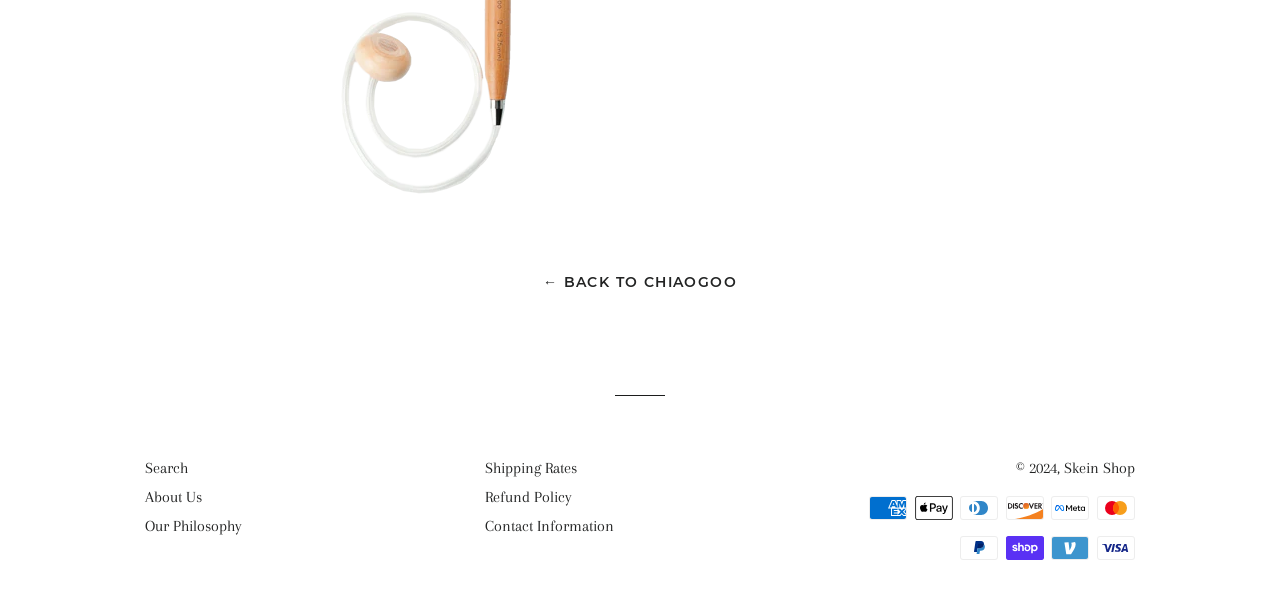Identify the bounding box coordinates for the element you need to click to achieve the following task: "view shipping rates". The coordinates must be four float values ranging from 0 to 1, formatted as [left, top, right, bottom].

[0.379, 0.759, 0.451, 0.789]